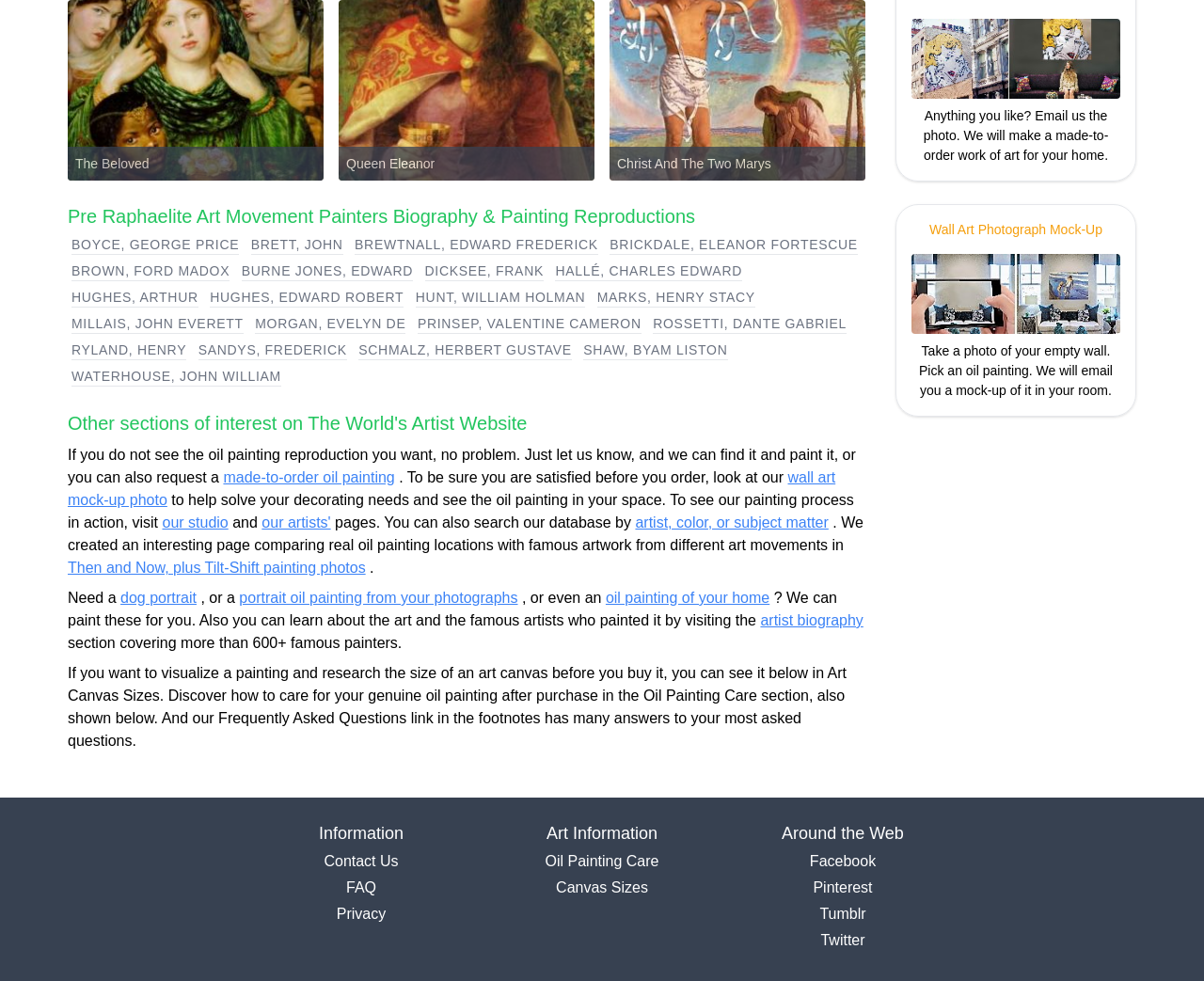Pinpoint the bounding box coordinates of the clickable element to carry out the following instruction: "Click on the link to learn about Pre Raphaelite Art Movement Painters."

[0.056, 0.207, 0.719, 0.234]